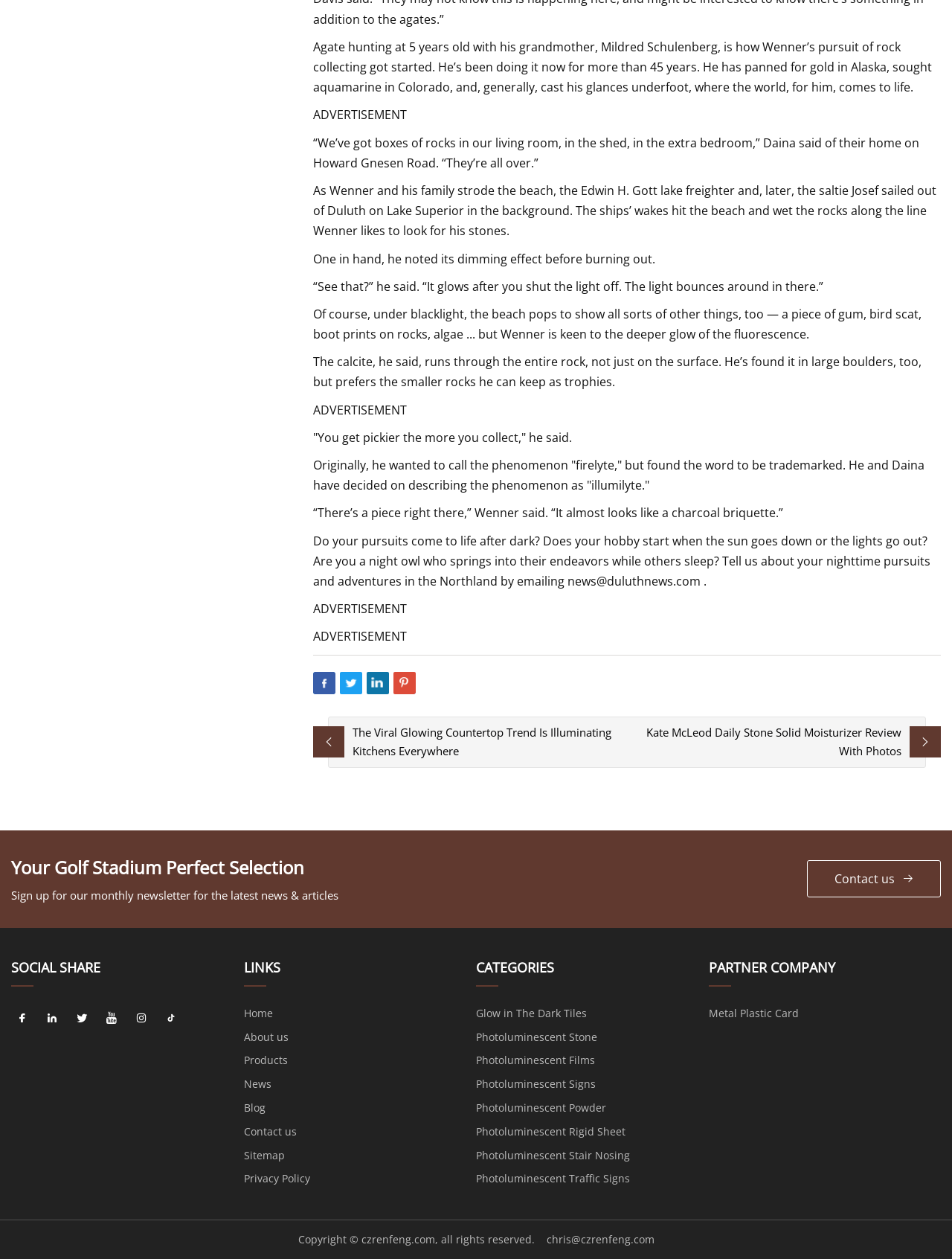Please find the bounding box coordinates for the clickable element needed to perform this instruction: "Contact us".

[0.848, 0.683, 0.988, 0.713]